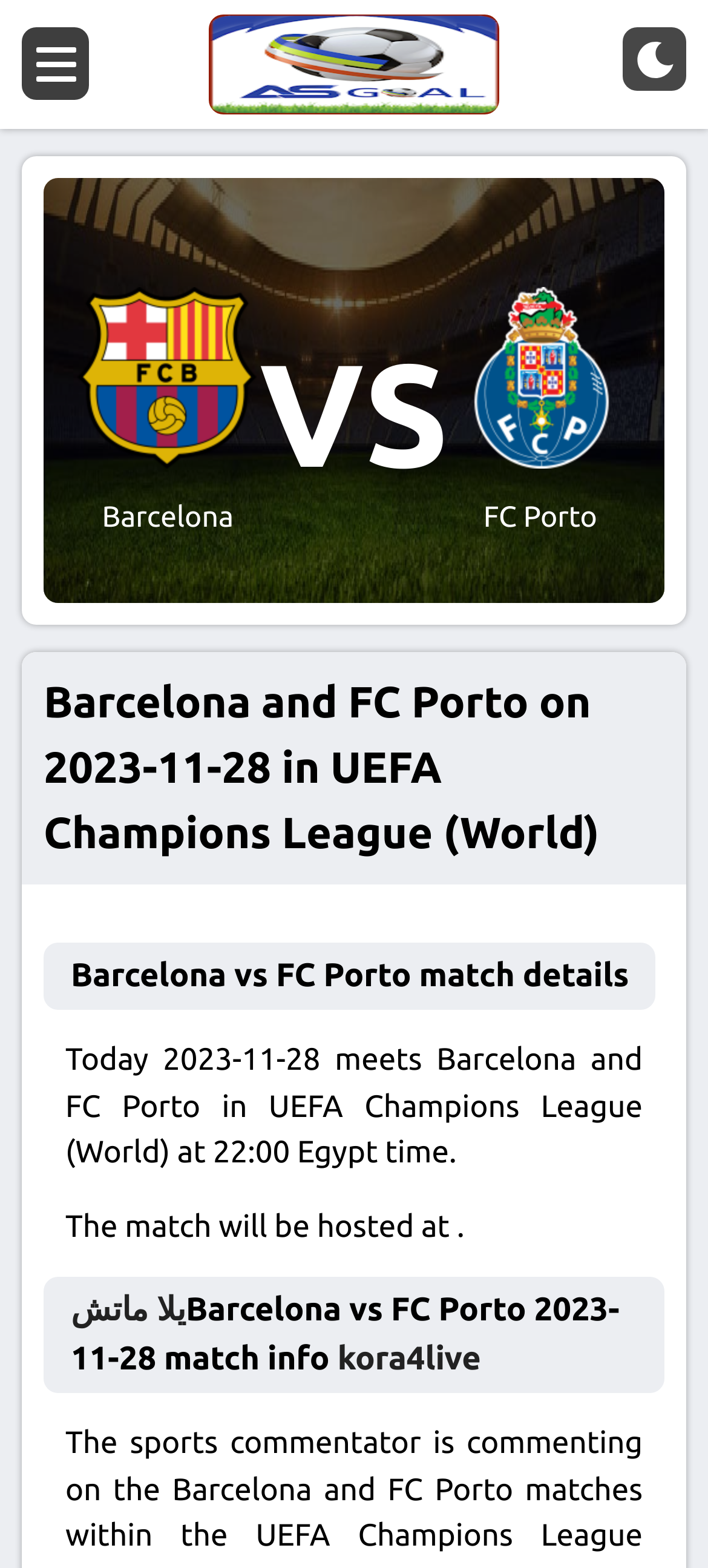Identify the bounding box for the UI element that is described as follows: "يلا ماتش".

[0.1, 0.824, 0.262, 0.847]